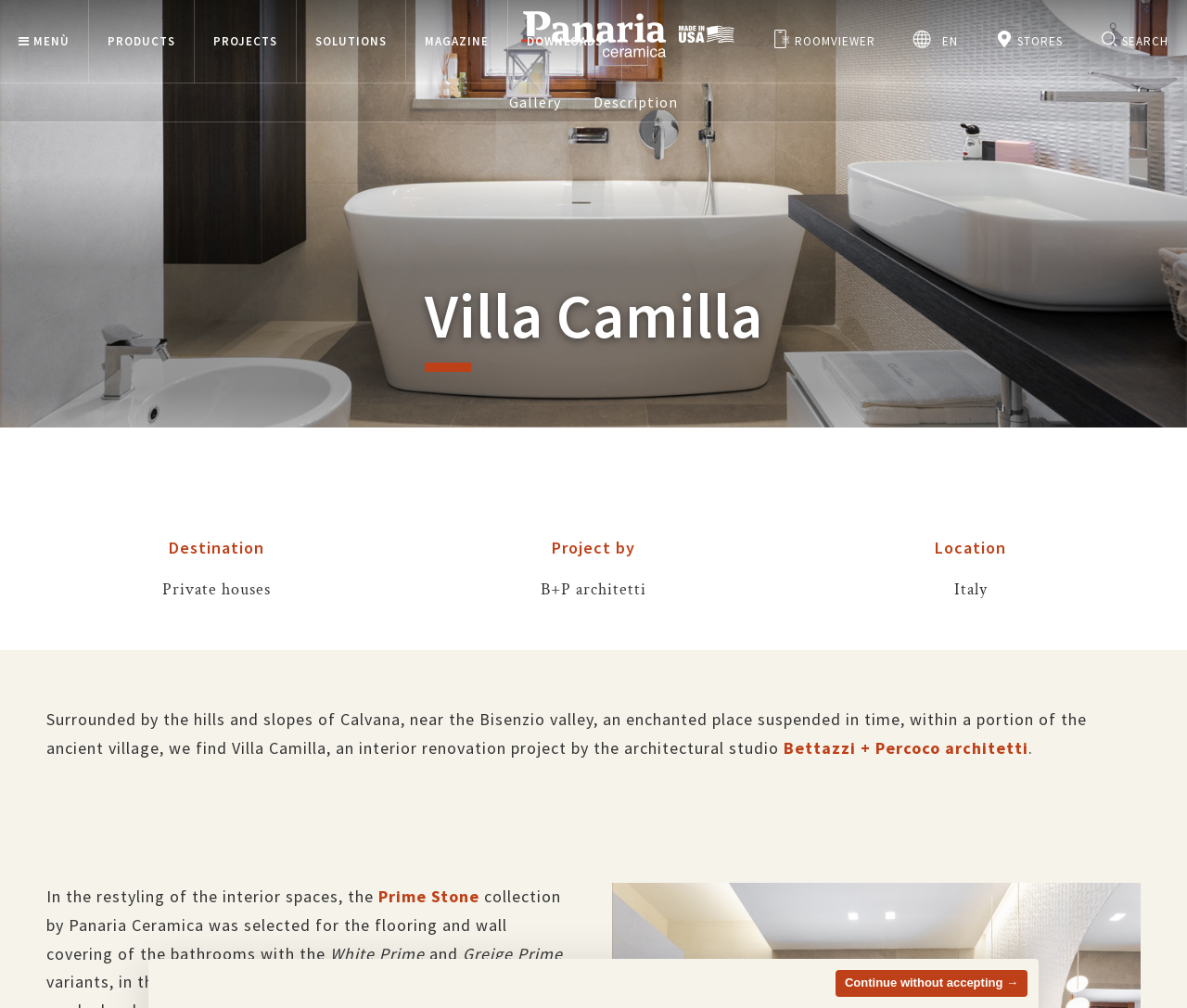Pinpoint the bounding box coordinates of the clickable area necessary to execute the following instruction: "search for something". The coordinates should be given as four float numbers between 0 and 1, namely [left, top, right, bottom].

[0.911, 0.0, 1.0, 0.083]